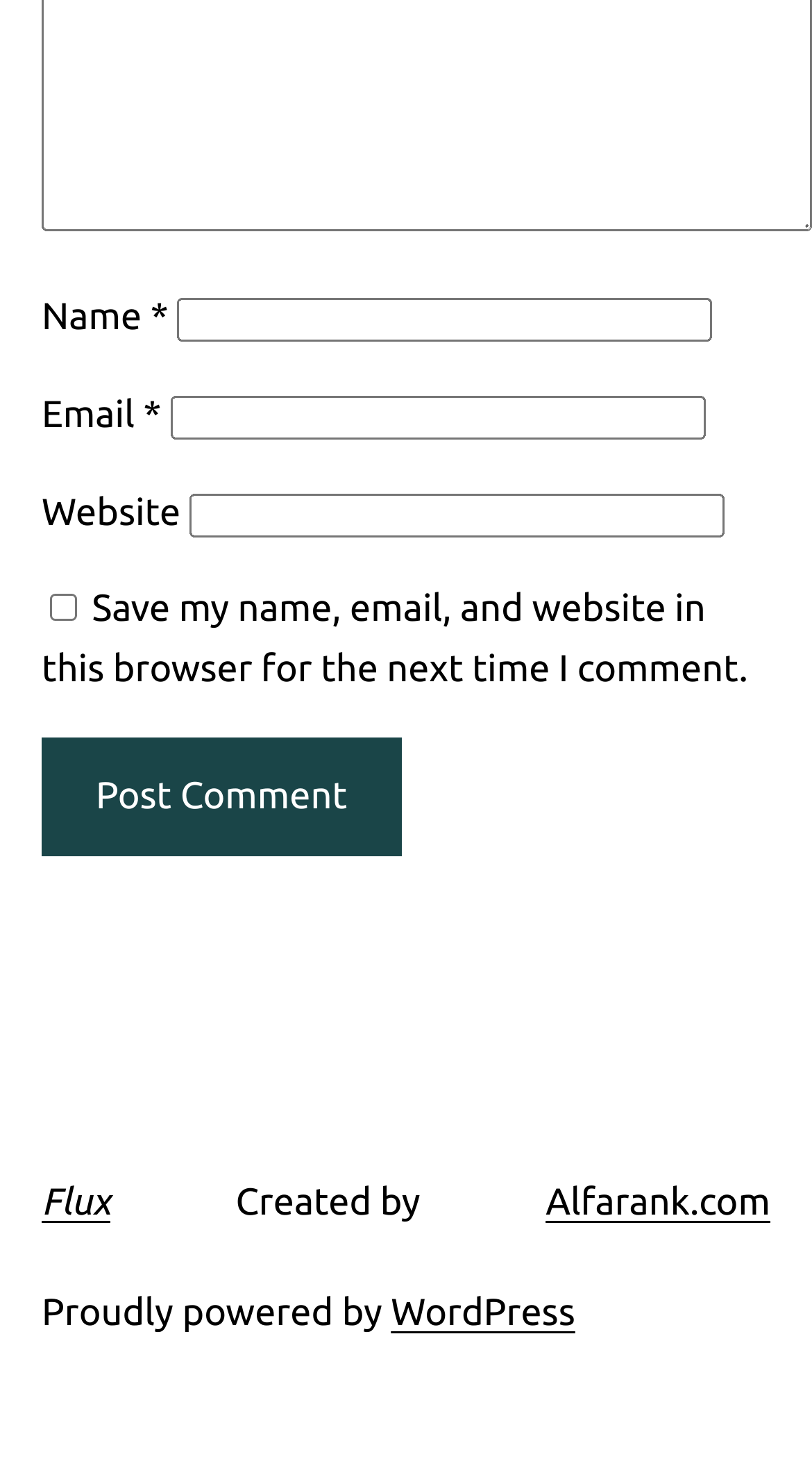Please identify the bounding box coordinates of the element that needs to be clicked to execute the following command: "Input your email". Provide the bounding box using four float numbers between 0 and 1, formatted as [left, top, right, bottom].

[0.209, 0.268, 0.868, 0.298]